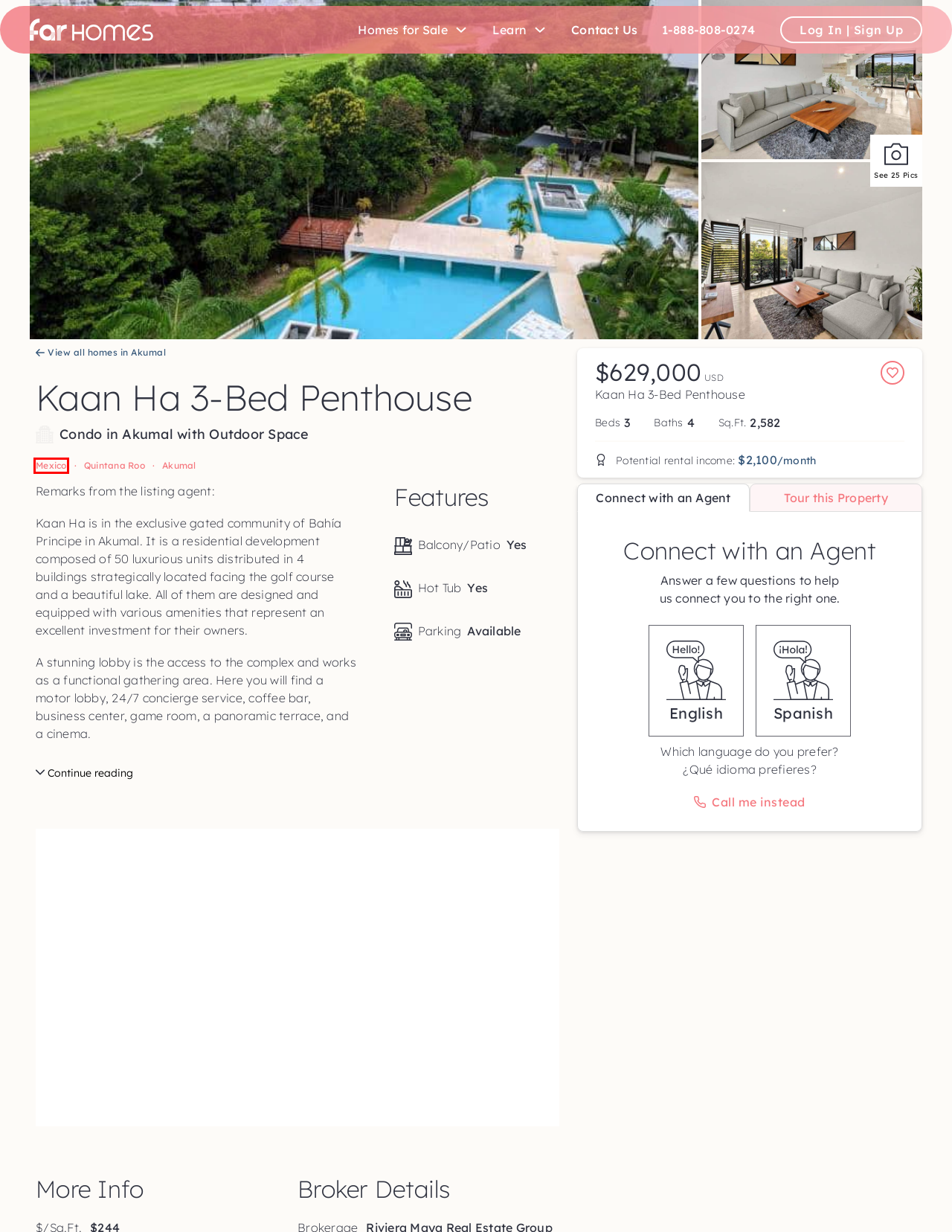You are given a screenshot of a webpage with a red rectangle bounding box around an element. Choose the best webpage description that matches the page after clicking the element in the bounding box. Here are the candidates:
A. About Us - Far Homes
B. Isla Mujeres Real Estate & Homes for Sale - Far Homes
C. Quintana Roo Real Estate & Homes for Sale - Far Homes
D. Mexico Real Estate & Homes for Sale - Far Homes
E. How to Buy a Home in Mexico - Far Homes
F. Far Homes - Buying in Mexico, Made Simple
G. Cozumel Real Estate & Homes for Sale - Far Homes
H. Browse Far Homes Listings by State and City - Far Homes

D